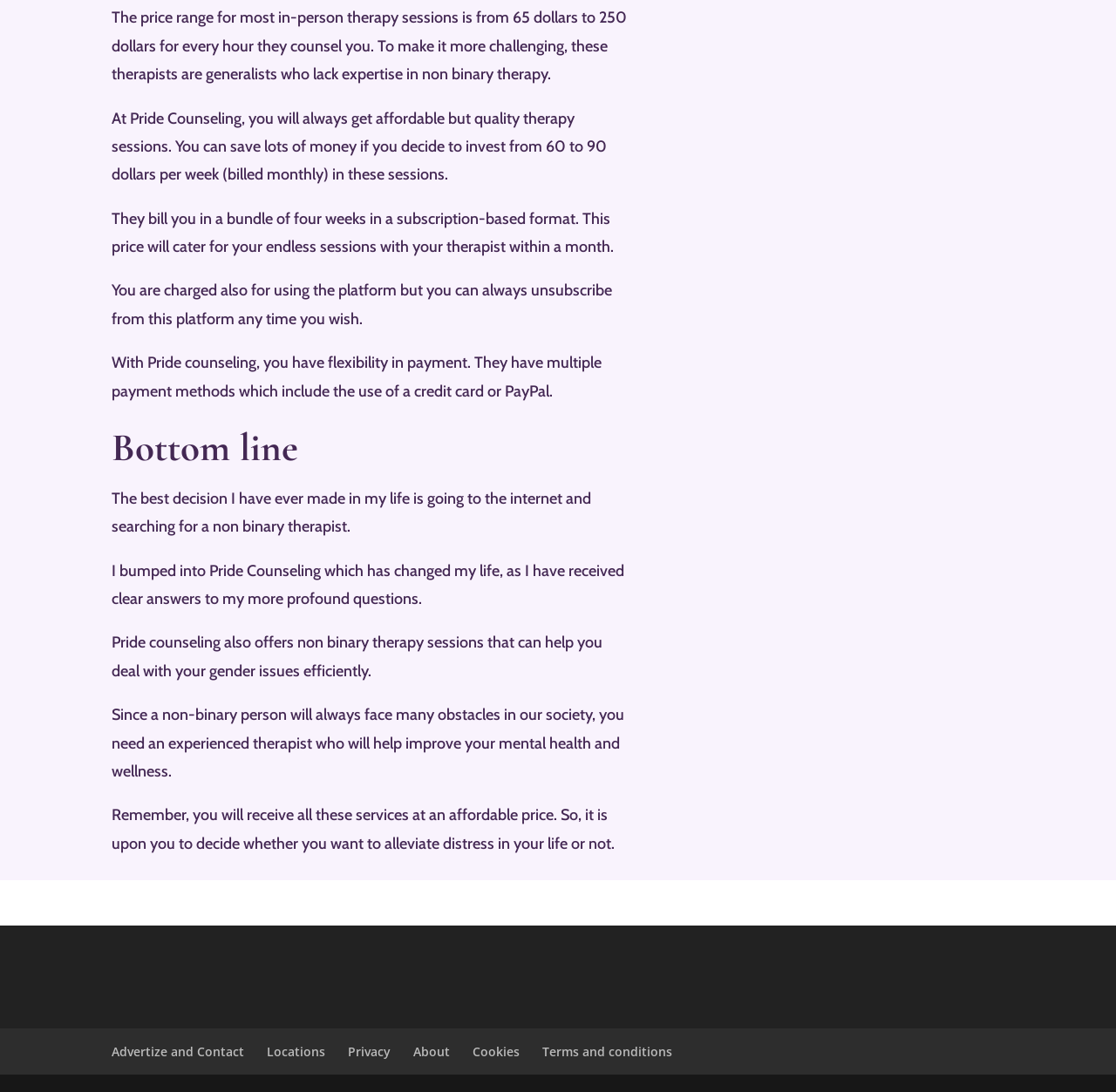What is the price range for in-person therapy sessions?
Using the image as a reference, answer with just one word or a short phrase.

65-250 dollars per hour